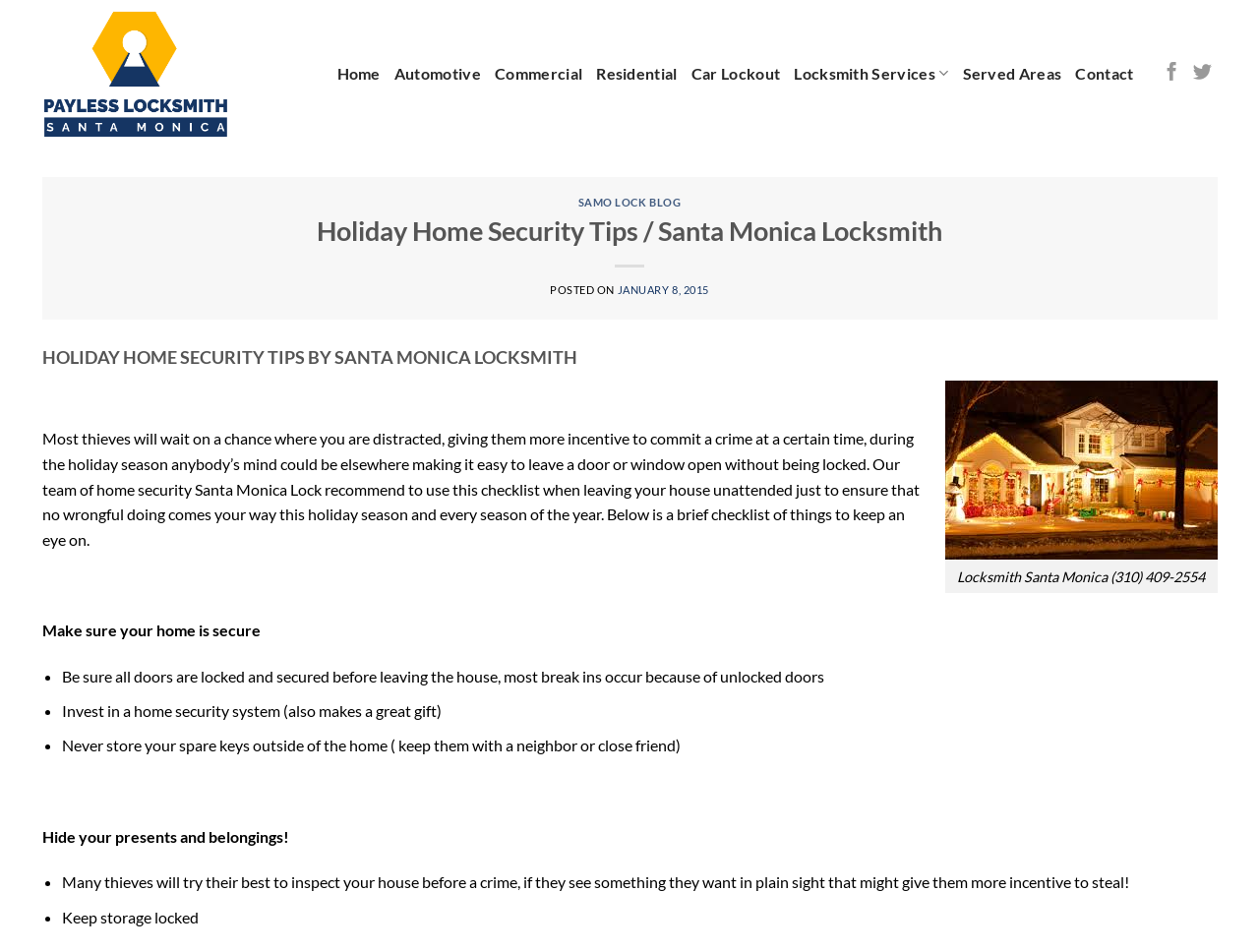Identify and provide the text of the main header on the webpage.

Holiday Home Security Tips / Santa Monica Locksmith